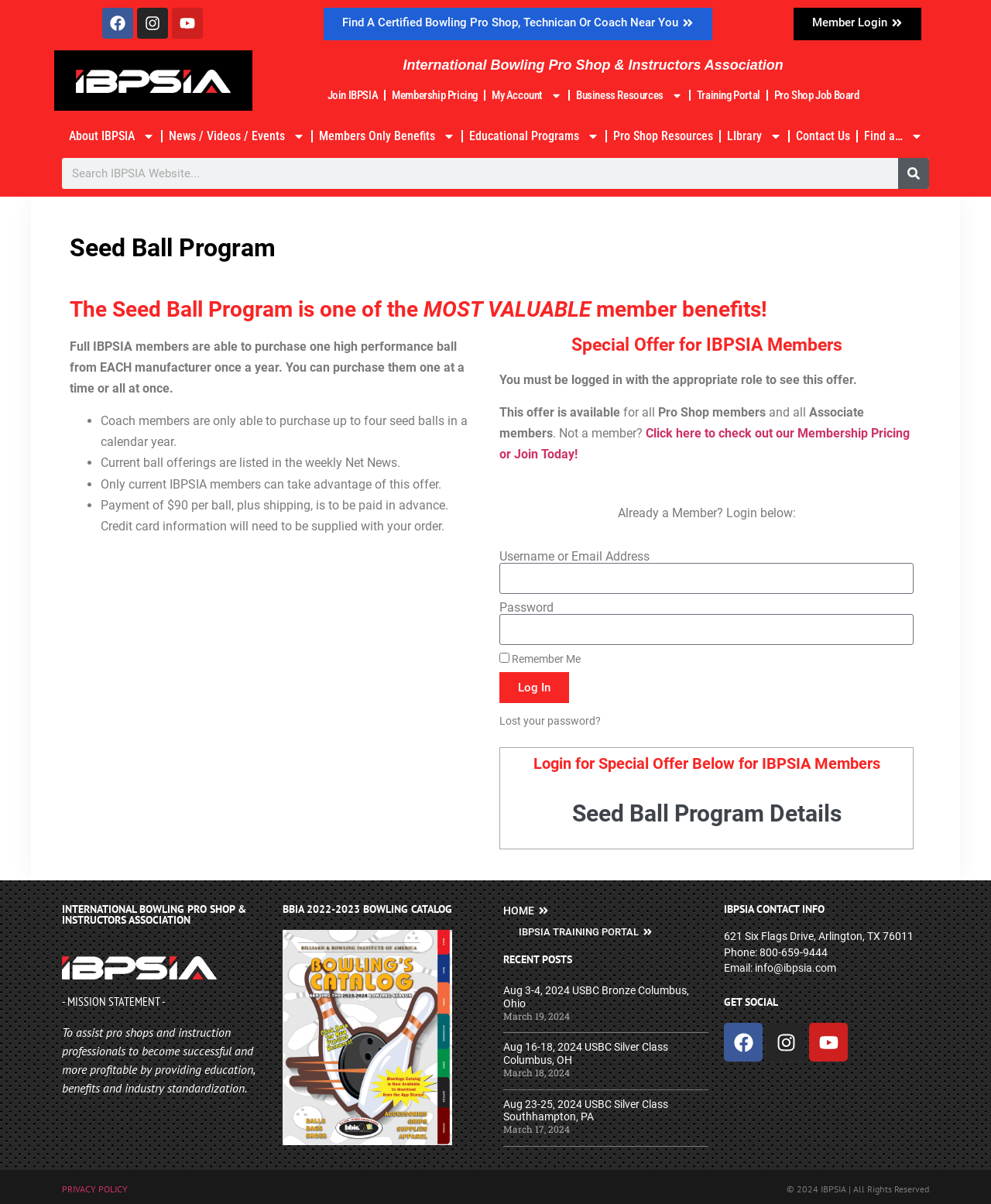Please locate the bounding box coordinates of the region I need to click to follow this instruction: "Click on Facebook link".

[0.104, 0.006, 0.135, 0.032]